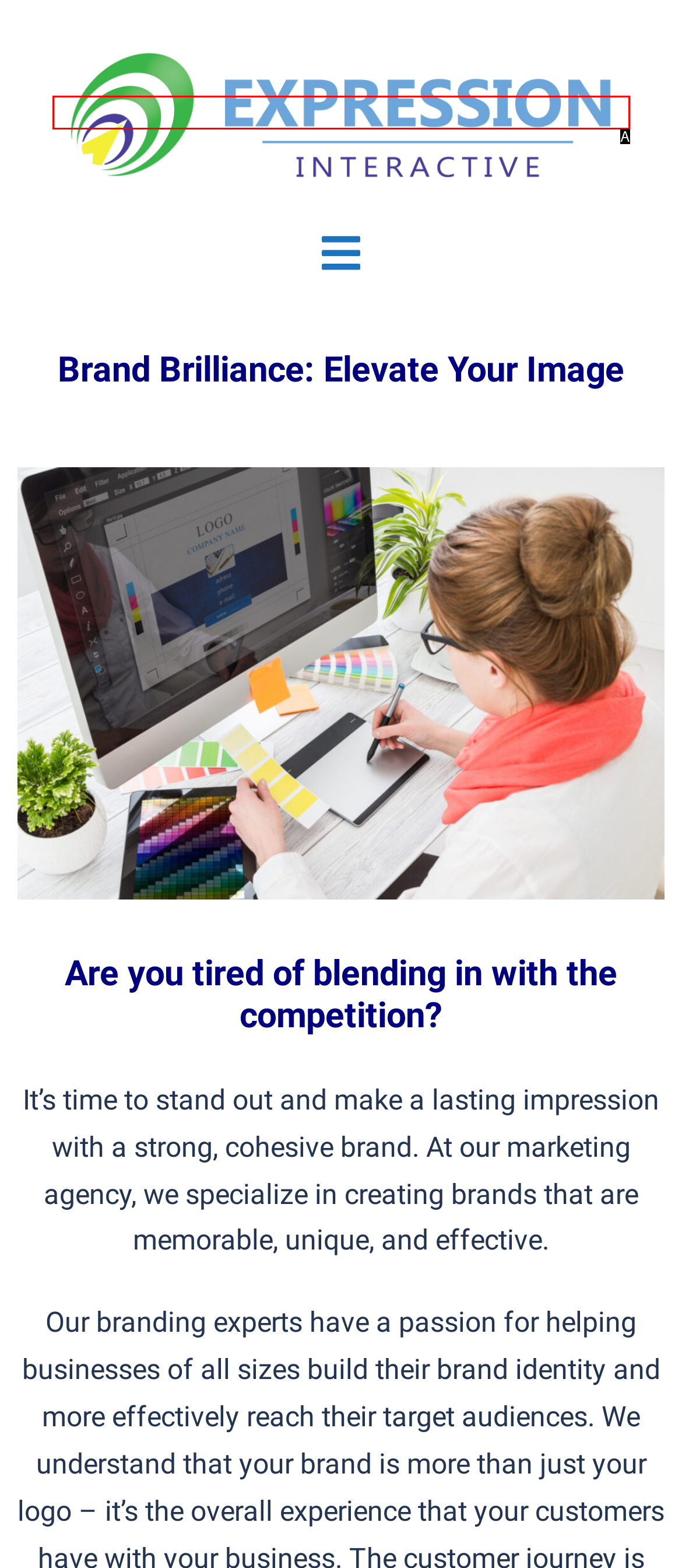Identify the letter of the UI element that fits the description: title="Expression Interactive"
Respond with the letter of the option directly.

A